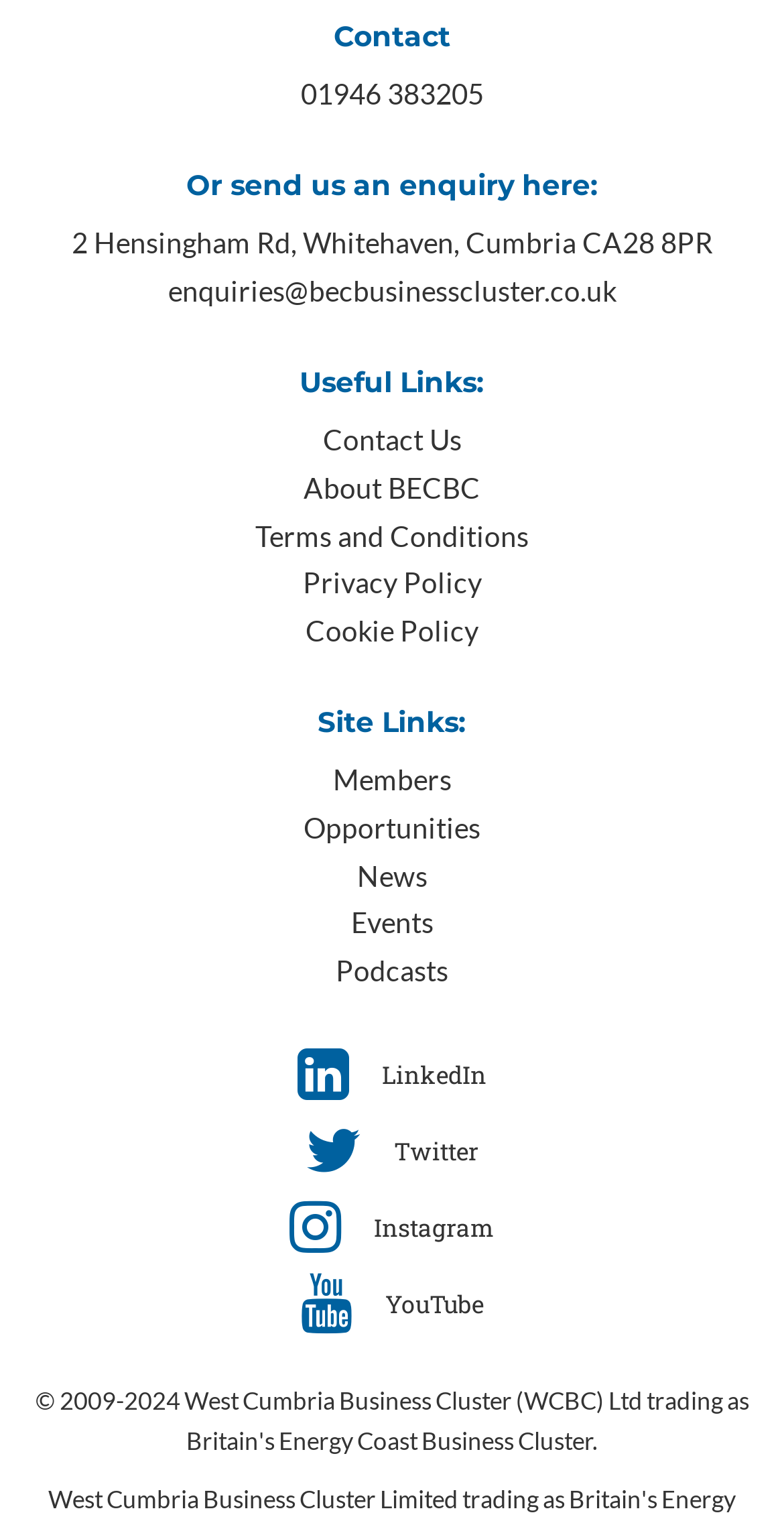Please predict the bounding box coordinates of the element's region where a click is necessary to complete the following instruction: "Play 2 player games". The coordinates should be represented by four float numbers between 0 and 1, i.e., [left, top, right, bottom].

None